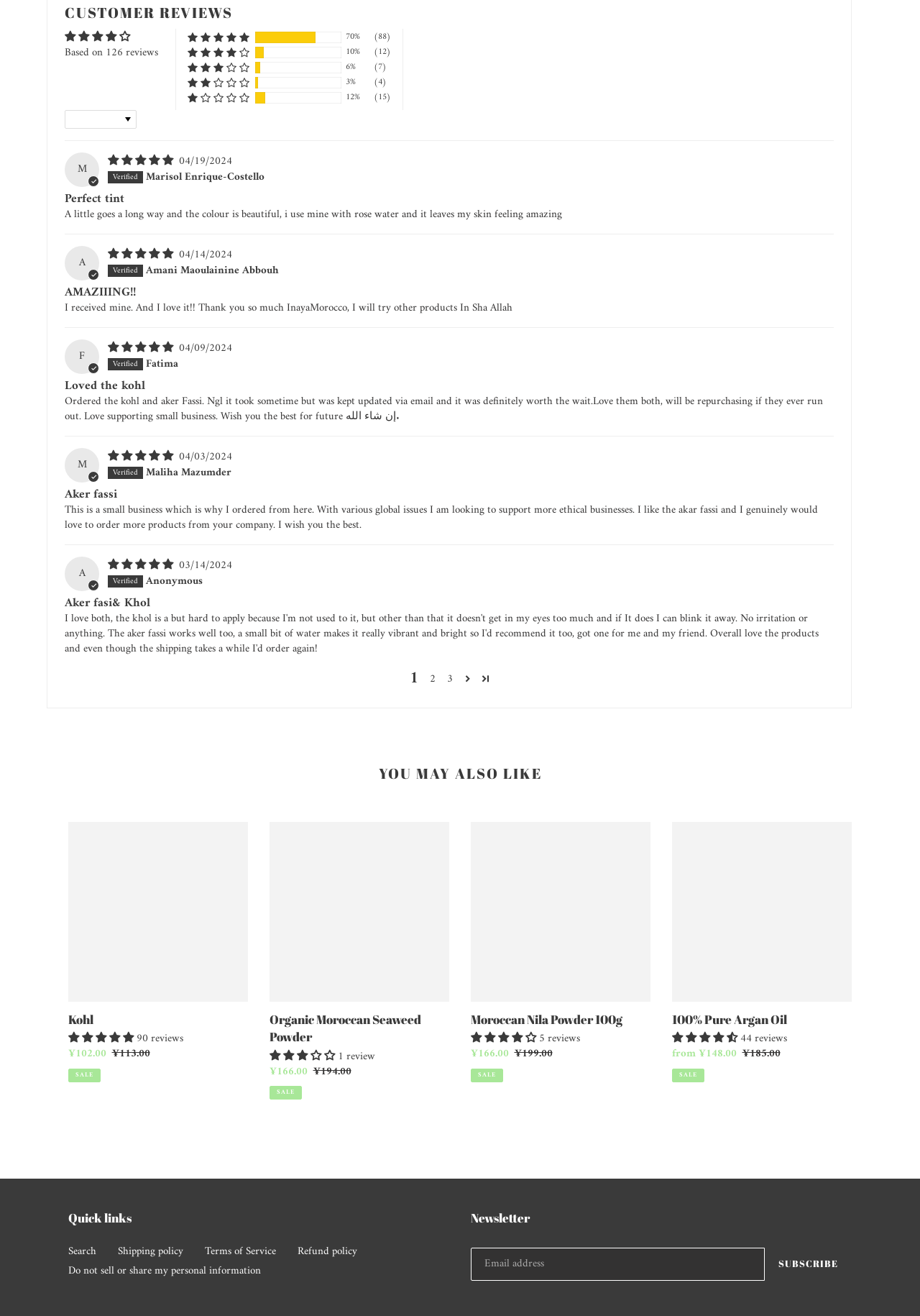Please specify the bounding box coordinates of the area that should be clicked to accomplish the following instruction: "Check the '100% Pure Argan Oil' product". The coordinates should consist of four float numbers between 0 and 1, i.e., [left, top, right, bottom].

[0.73, 0.624, 0.926, 0.822]